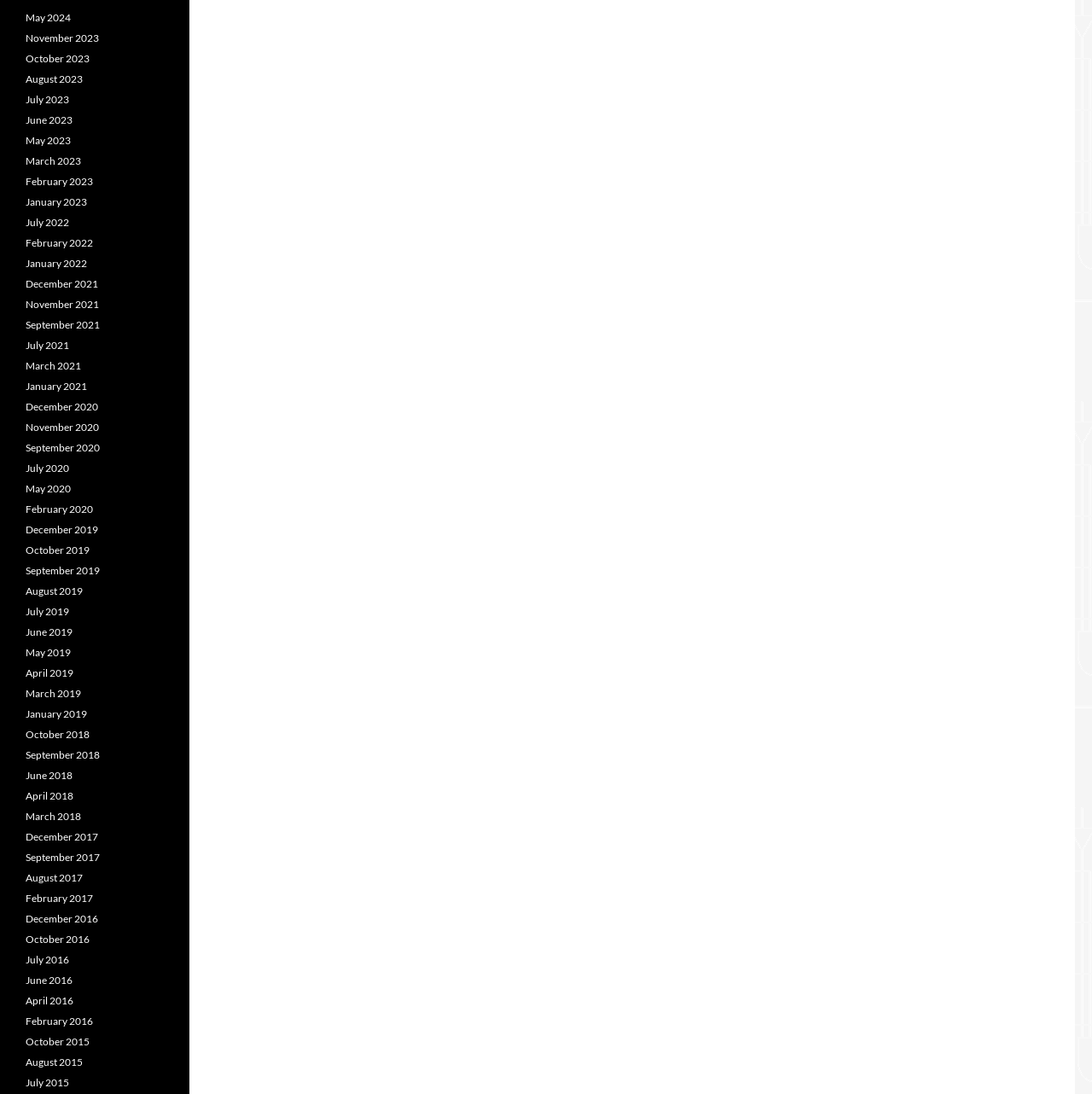How many months are listed from the year 2020?
Analyze the image and provide a thorough answer to the question.

I can count the number of links from the year 2020 by looking at the list. There are four links: December 2020, November 2020, September 2020, and July 2020.